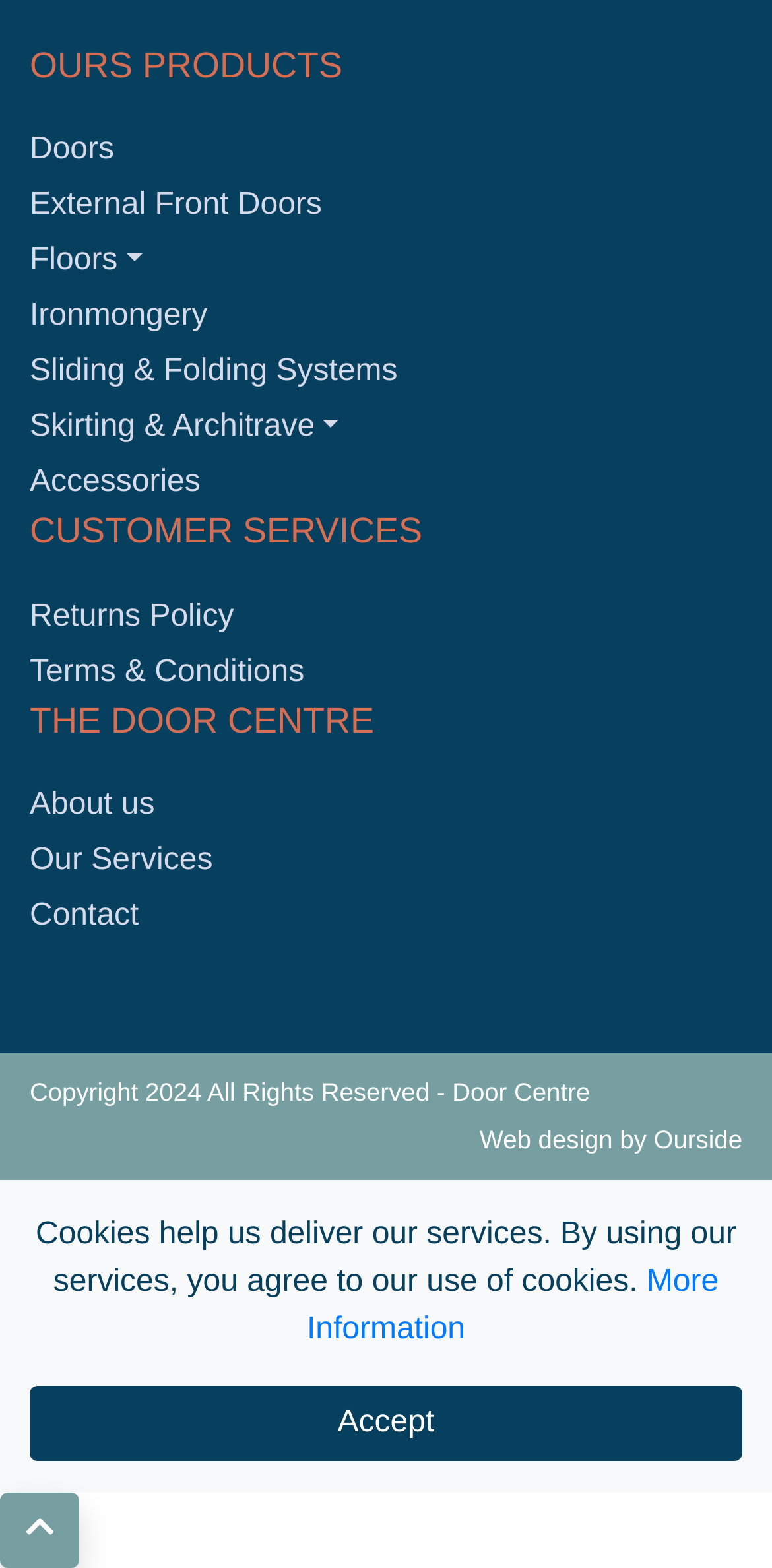Answer the question below using just one word or a short phrase: 
How many links are under 'CUSTOMER SERVICES'?

2